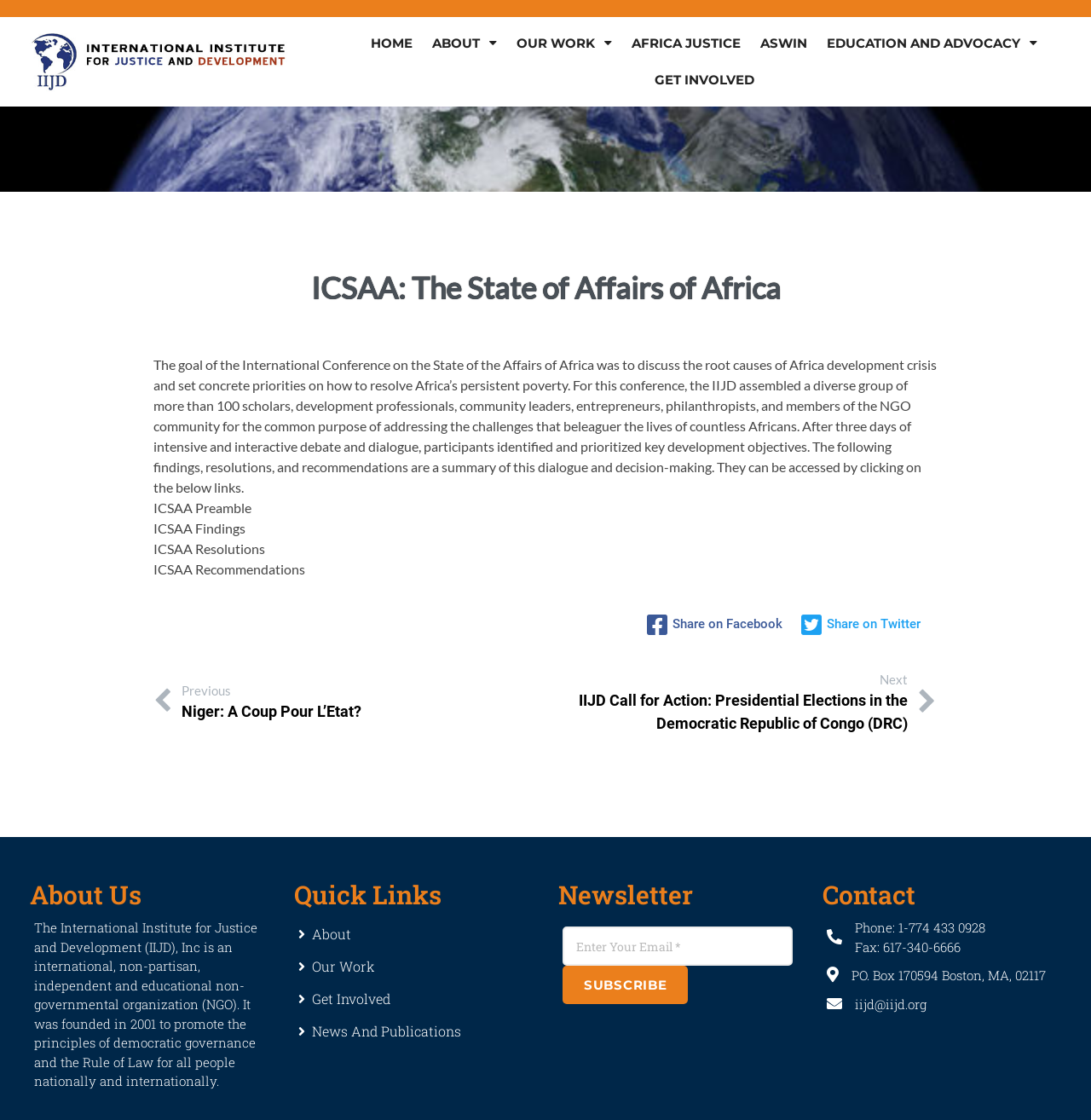Highlight the bounding box coordinates of the element that should be clicked to carry out the following instruction: "Click on the HOME link". The coordinates must be given as four float numbers ranging from 0 to 1, i.e., [left, top, right, bottom].

[0.332, 0.023, 0.386, 0.055]